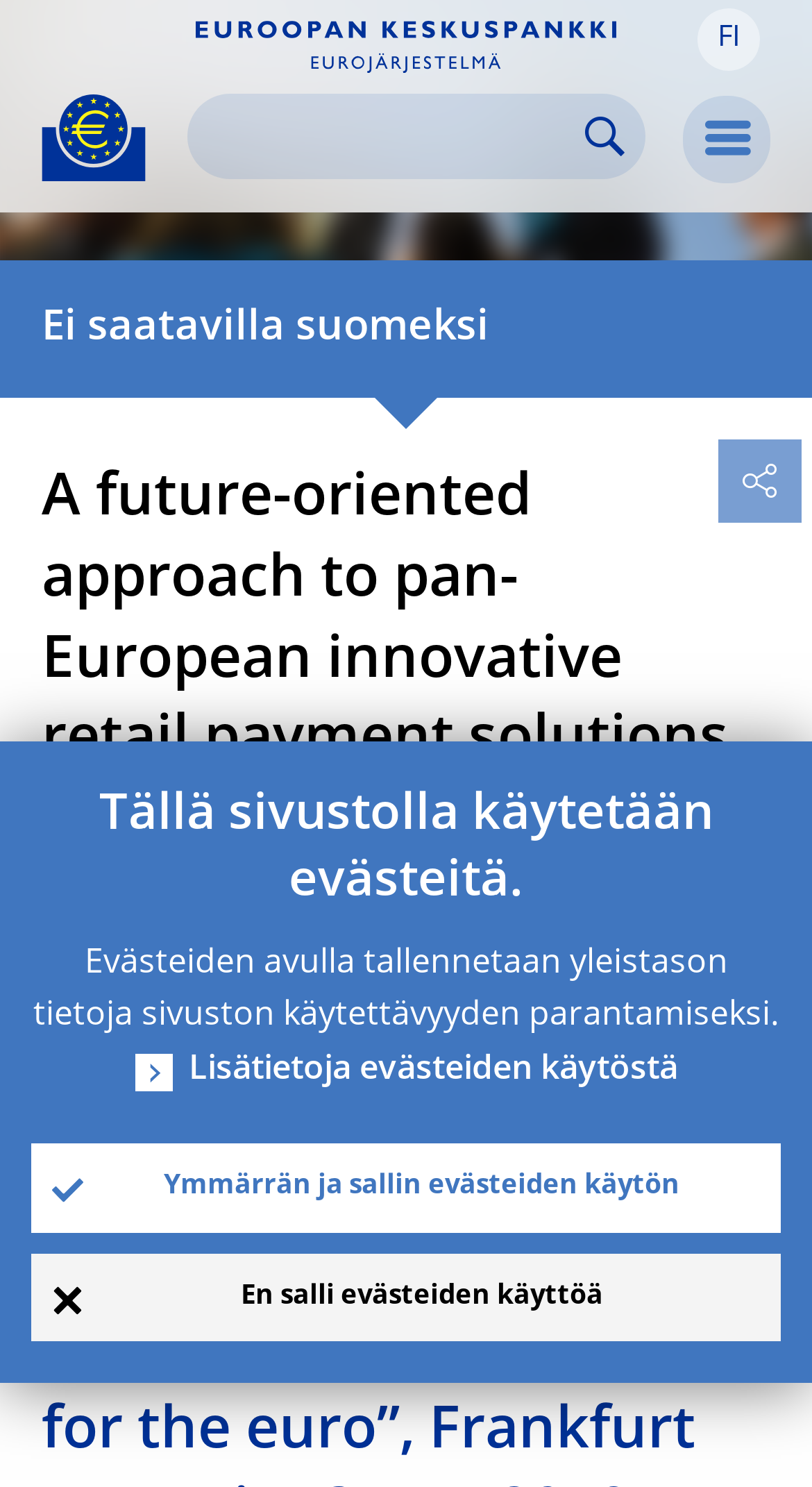Identify the bounding box coordinates of the clickable section necessary to follow the following instruction: "Search for something". The coordinates should be presented as four float numbers from 0 to 1, i.e., [left, top, right, bottom].

[0.238, 0.067, 0.787, 0.116]